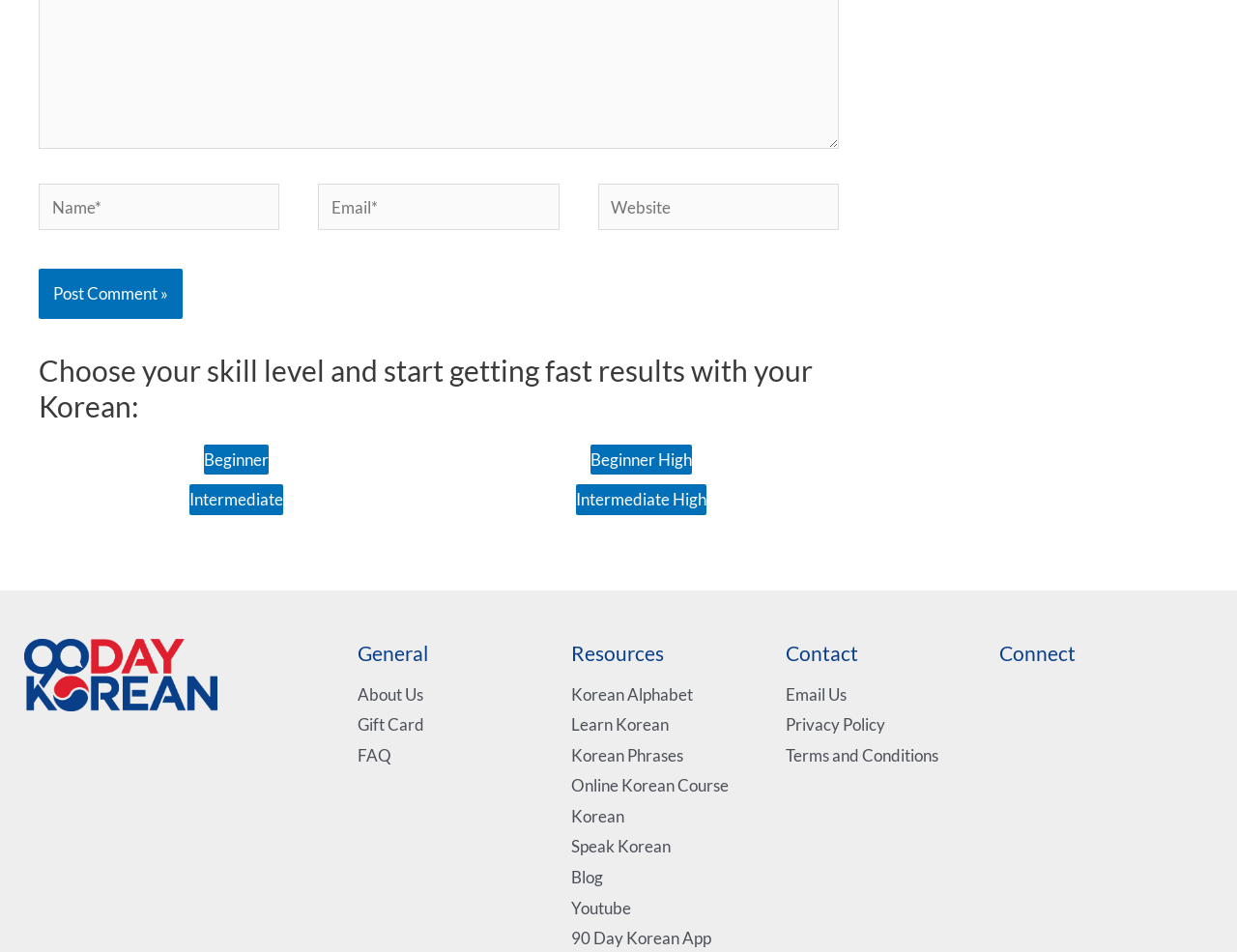Based on the element description parent_node: Search name="s", identify the bounding box of the UI element in the given webpage screenshot. The coordinates should be in the format (top-left x, top-left y, bottom-right x, bottom-right y) and must be between 0 and 1.

None